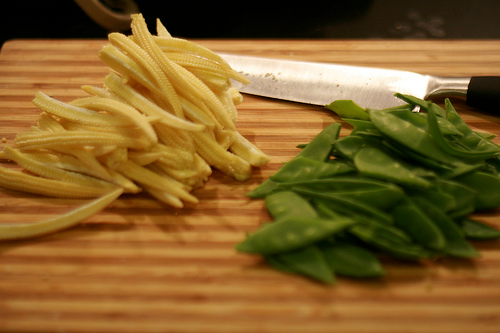Please provide a brief answer to the following inquiry using a single word or phrase:
What is the focus of the cookbook 'Real Vegetarian Thai'?

Adapting traditional Thai recipes for vegetarian diets